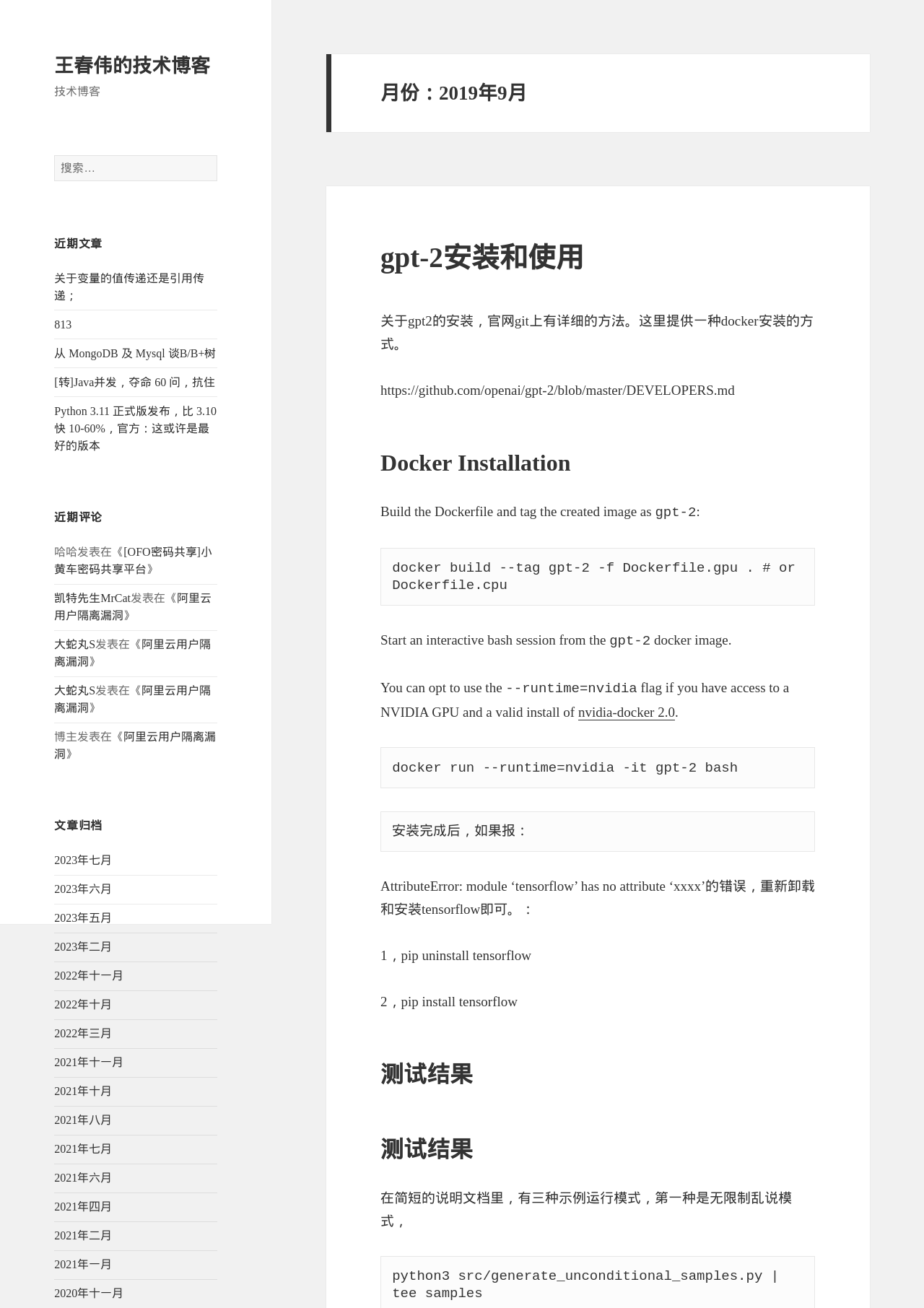Identify the bounding box coordinates of the clickable section necessary to follow the following instruction: "search for something". The coordinates should be presented as four float numbers from 0 to 1, i.e., [left, top, right, bottom].

[0.059, 0.118, 0.235, 0.138]